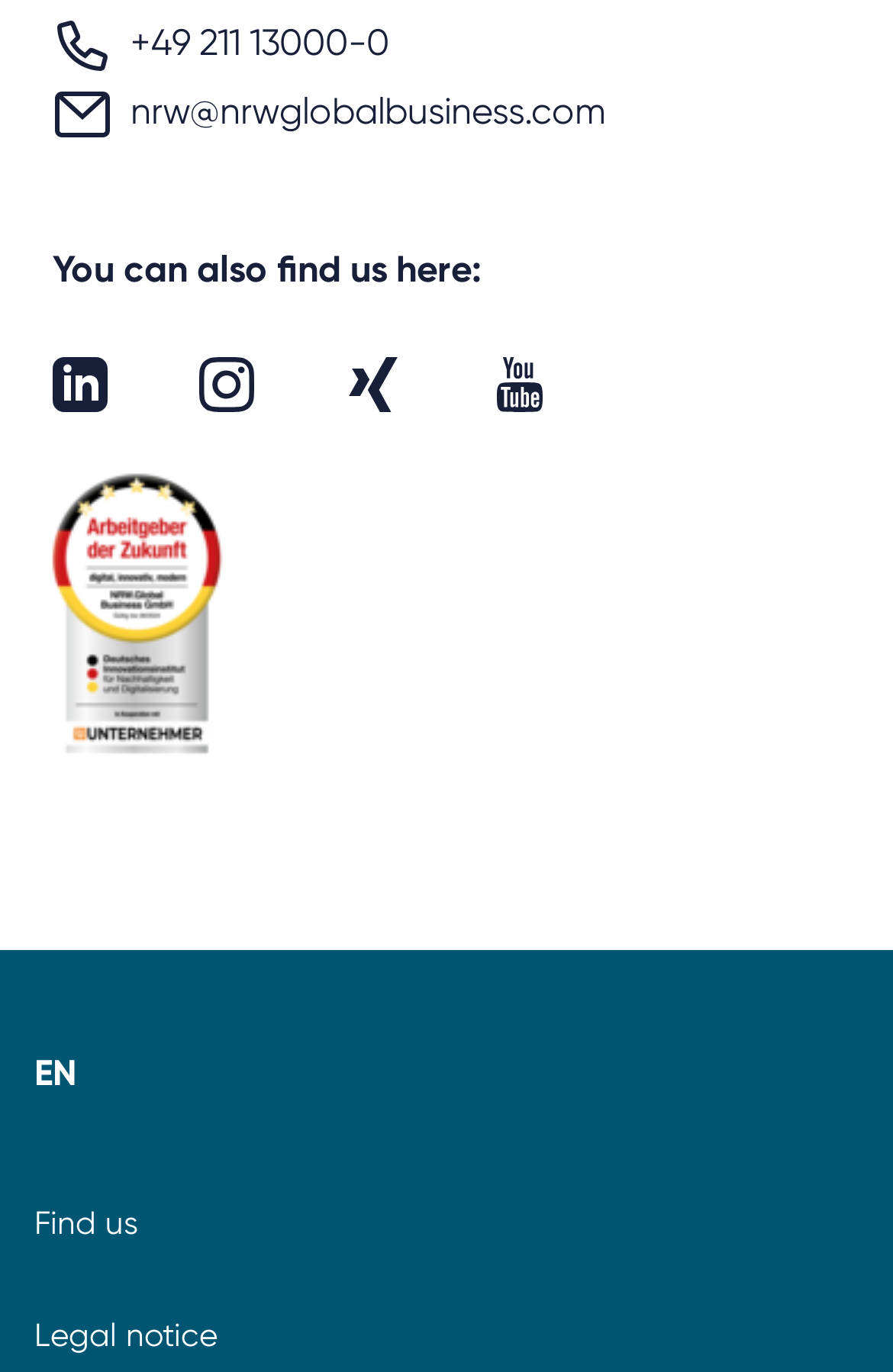Please specify the coordinates of the bounding box for the element that should be clicked to carry out this instruction: "Find us on a map". The coordinates must be four float numbers between 0 and 1, formatted as [left, top, right, bottom].

[0.038, 0.878, 0.154, 0.905]